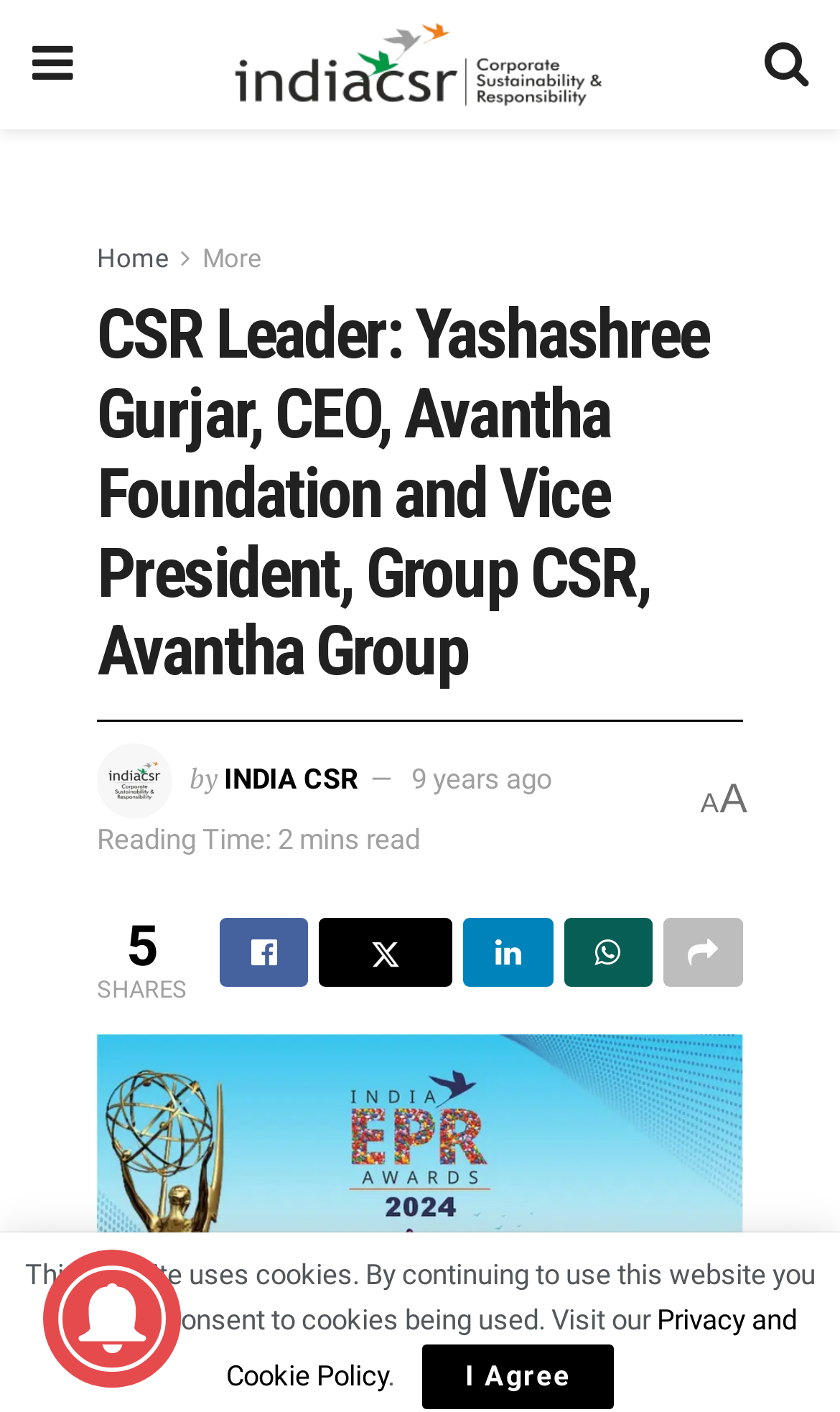What is the name of the award mentioned in the article?
Kindly offer a comprehensive and detailed response to the question.

The article mentions 'India EPR Awards 2024' which is a link, indicating that it is the name of an award mentioned in the article.